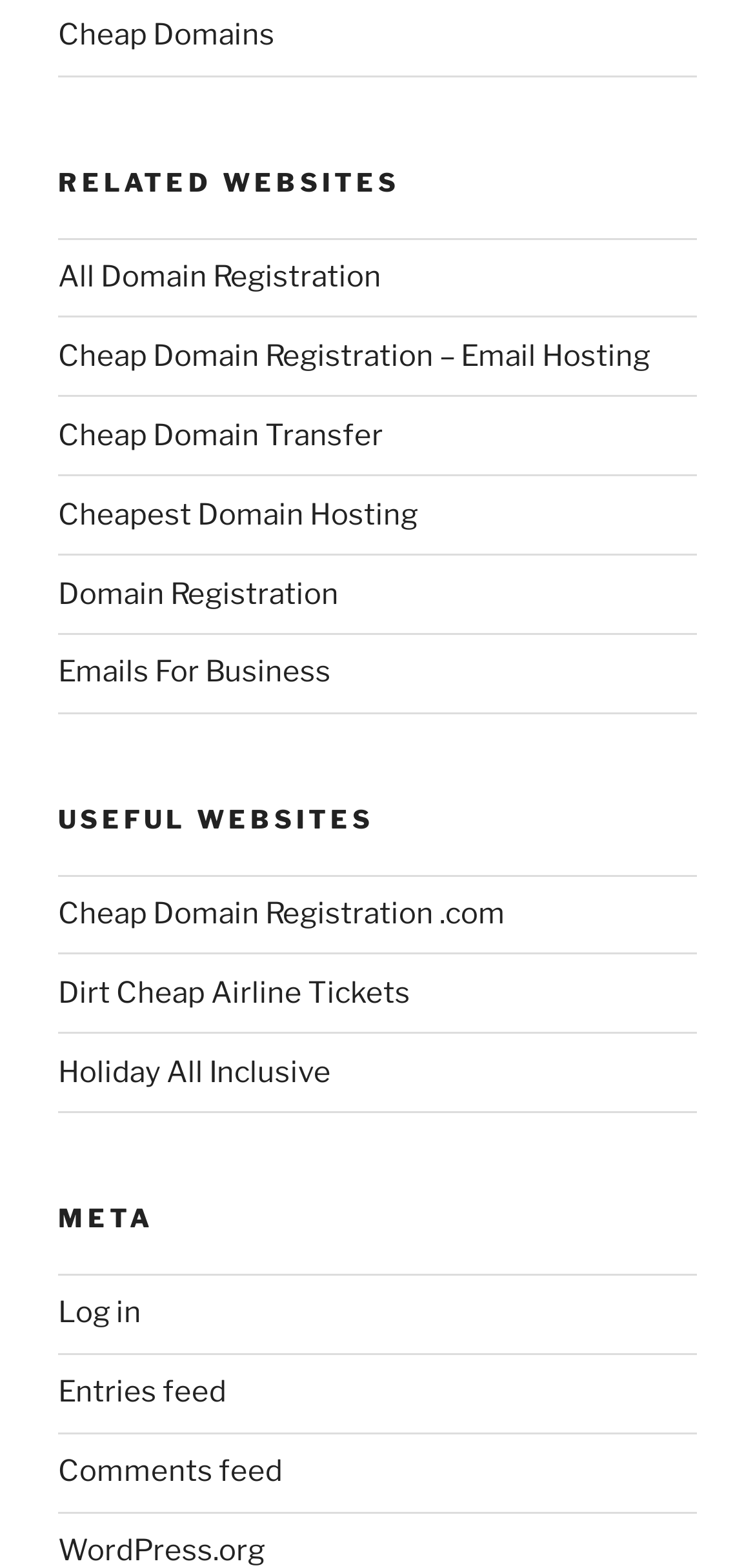What is the last link under 'USEFUL WEBSITES'?
Please provide a single word or phrase in response based on the screenshot.

Holiday All Inclusive